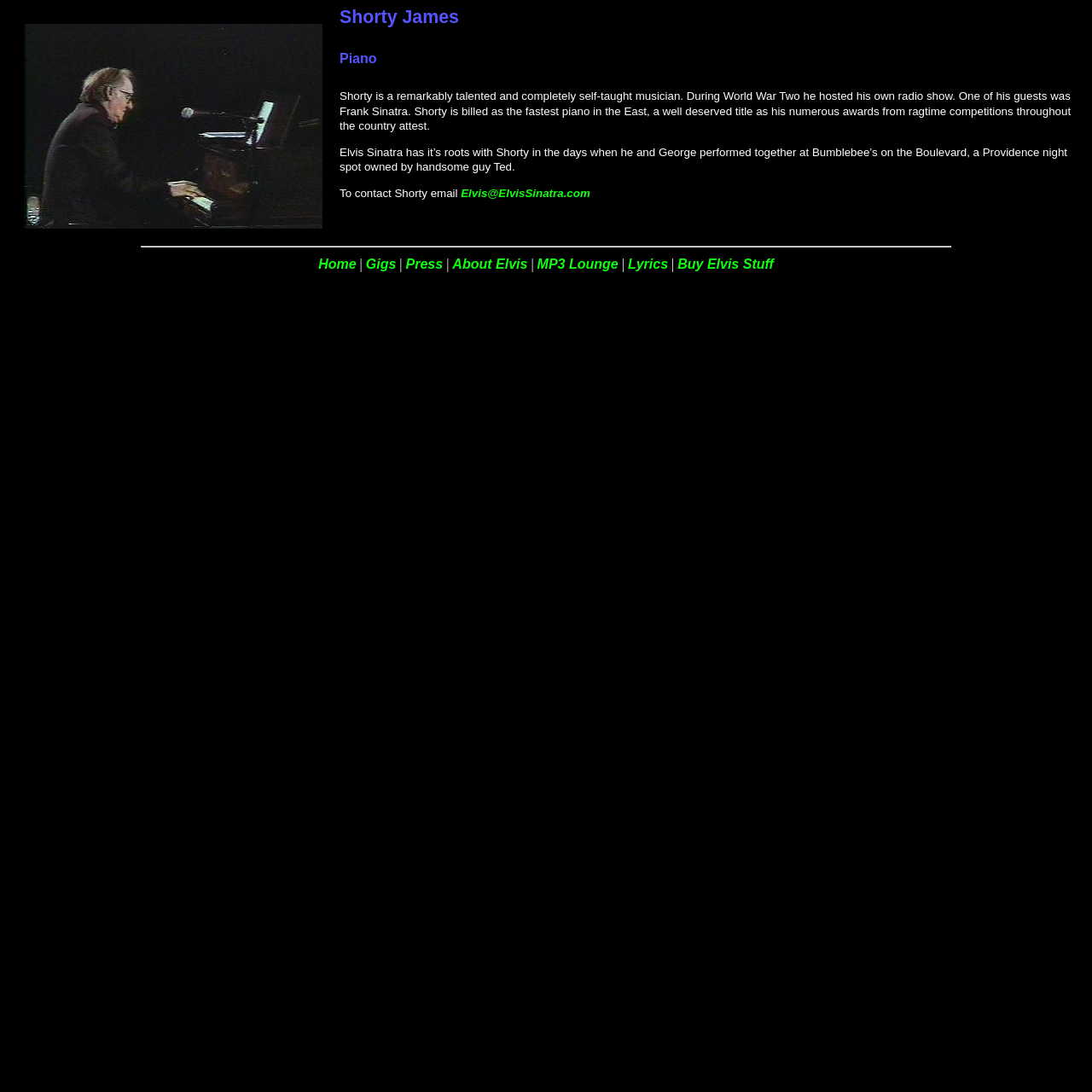What is the name of the musician in the image?
Please provide a comprehensive answer based on the information in the image.

The image is described as 'Shorty Pic', and the heading above it says 'Shorty James', which suggests that the person in the image is Shorty James.